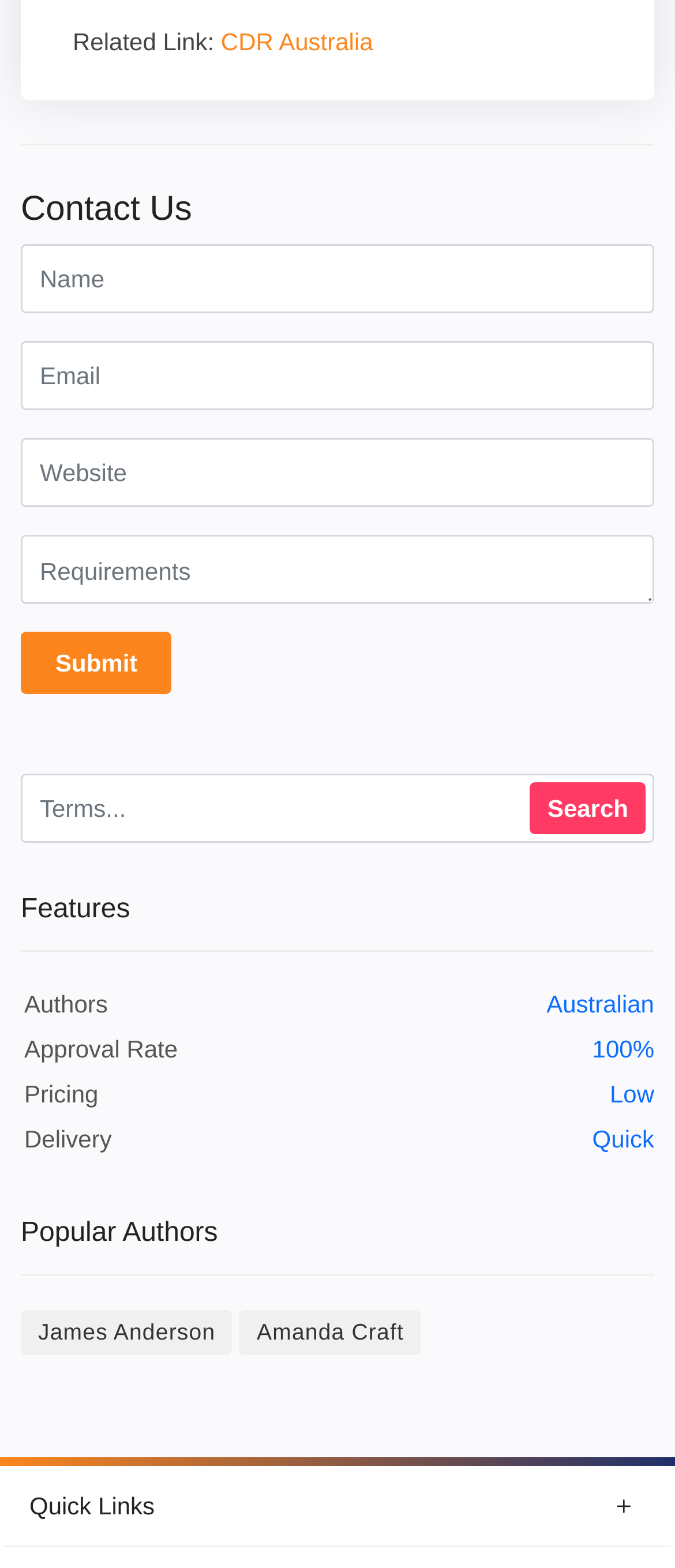Please identify the bounding box coordinates of the area I need to click to accomplish the following instruction: "Search for something".

[0.785, 0.499, 0.956, 0.532]